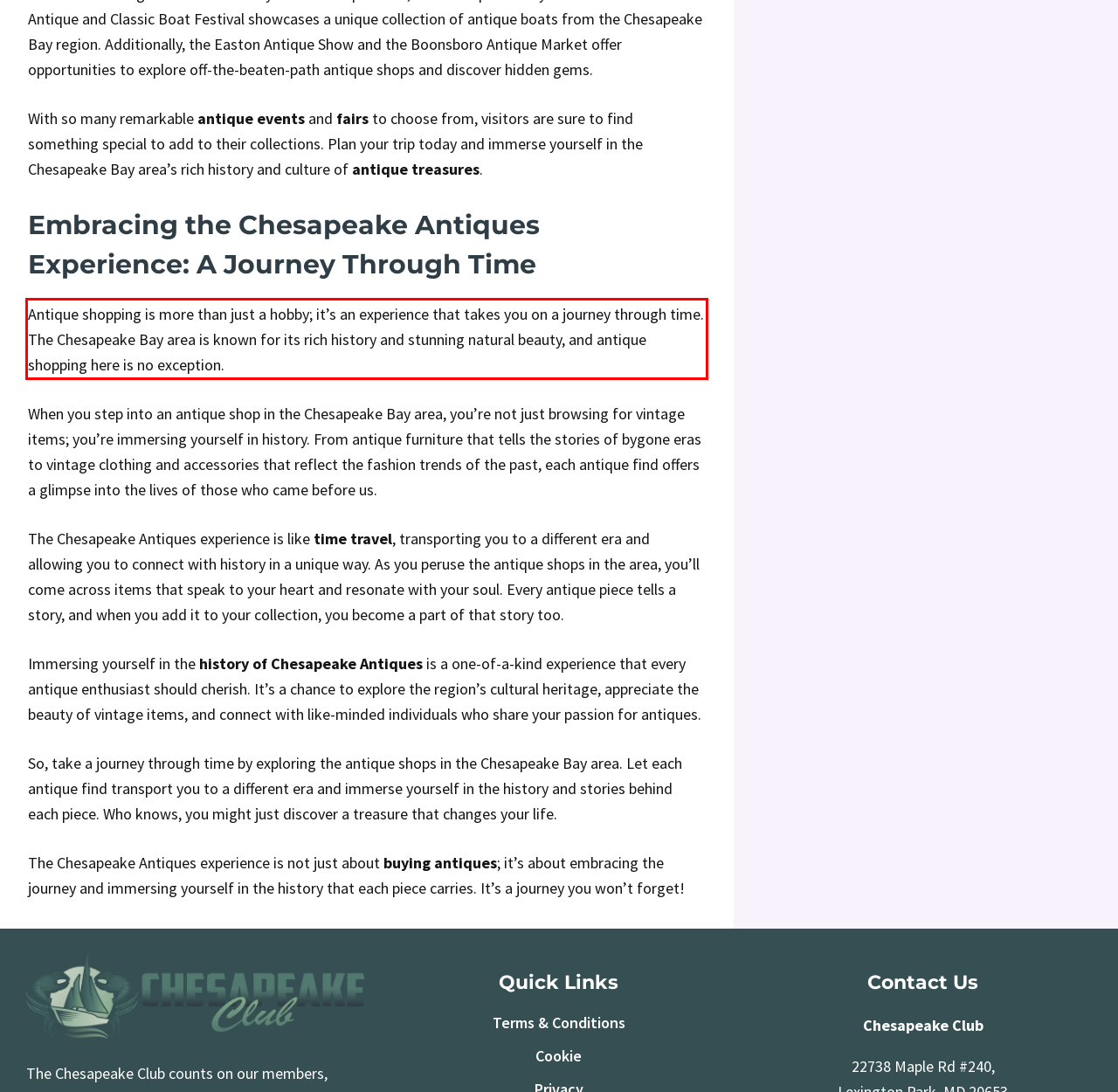Within the screenshot of the webpage, there is a red rectangle. Please recognize and generate the text content inside this red bounding box.

Antique shopping is more than just a hobby; it’s an experience that takes you on a journey through time. The Chesapeake Bay area is known for its rich history and stunning natural beauty, and antique shopping here is no exception.